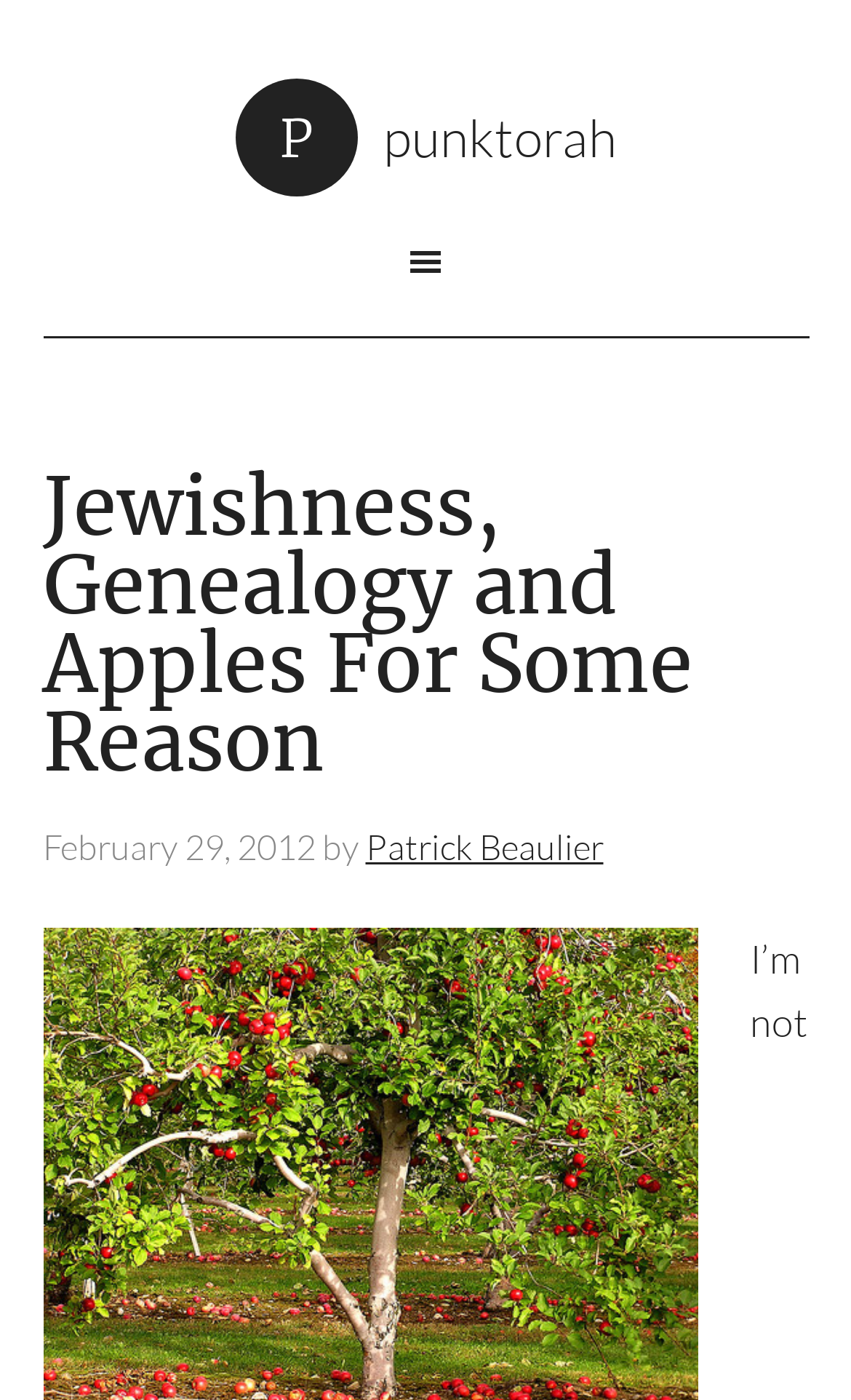When was the article published?
Using the image, provide a detailed and thorough answer to the question.

I found the publication date by looking at the section below the article title, which contains a time element with the text 'February 29, 2012'.